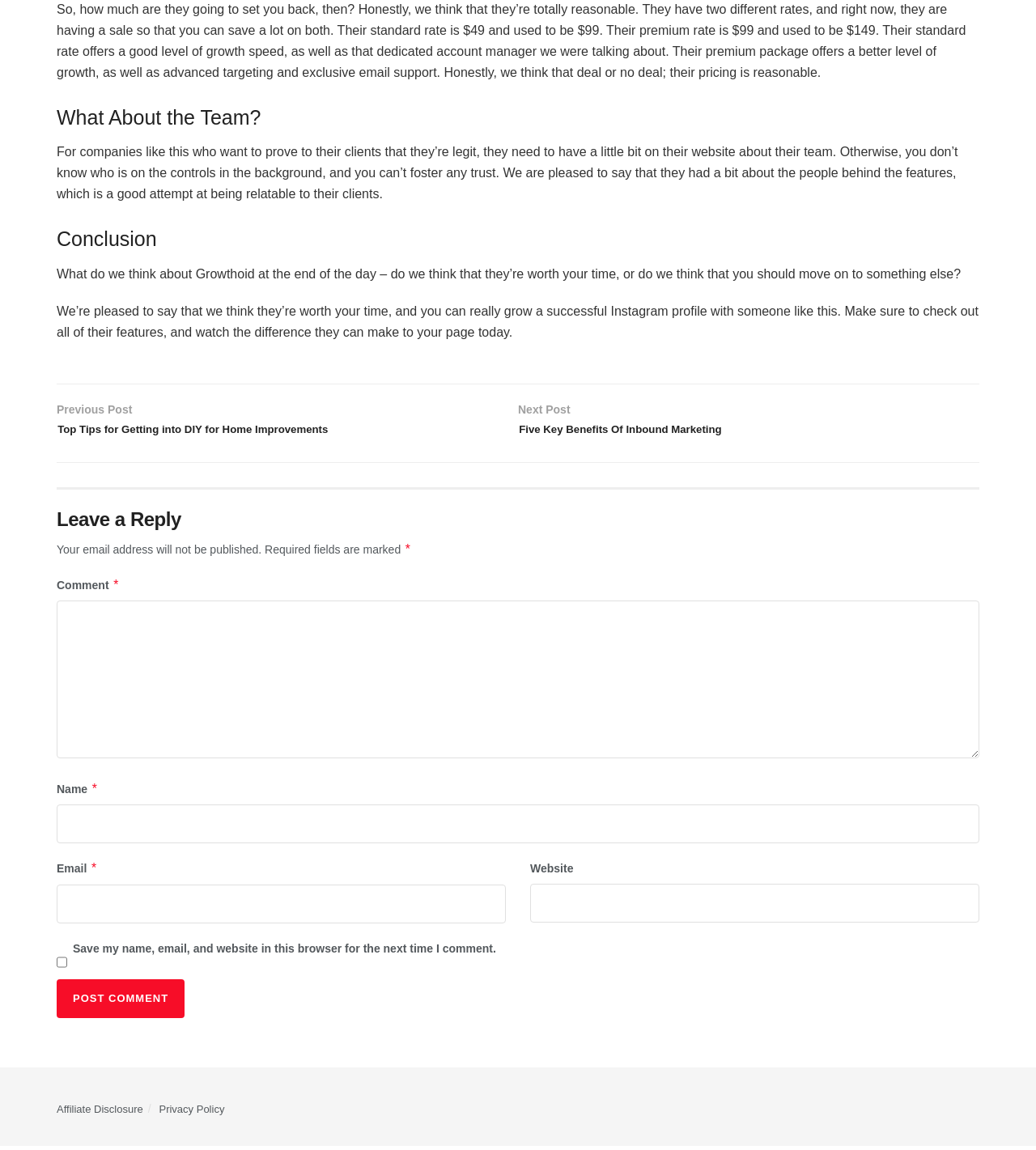What is the purpose of the 'Save my name, email, and website' checkbox?
Using the visual information, answer the question in a single word or phrase.

For next time I comment